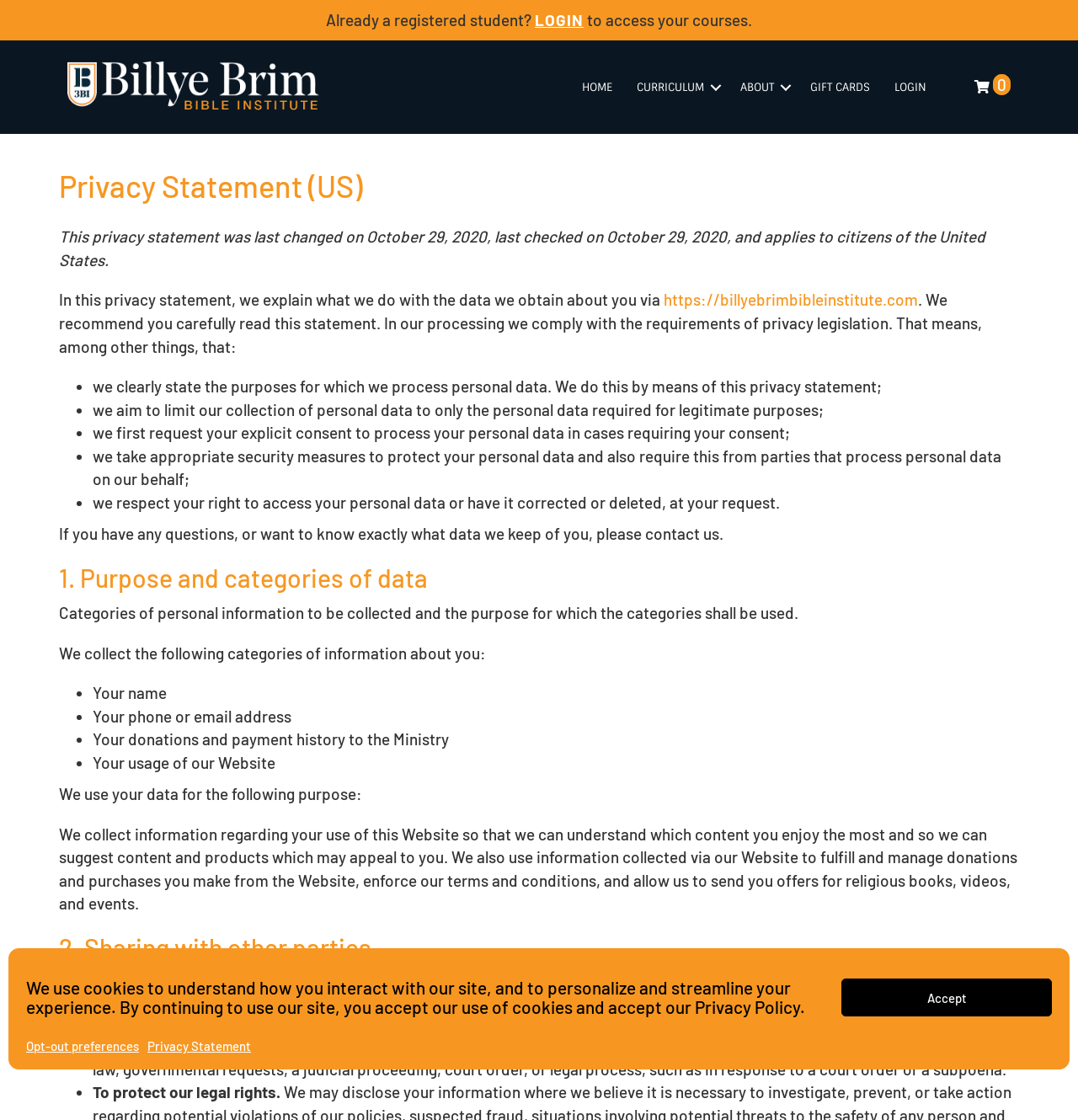Determine the bounding box coordinates for the UI element matching this description: "About".

[0.676, 0.062, 0.74, 0.093]